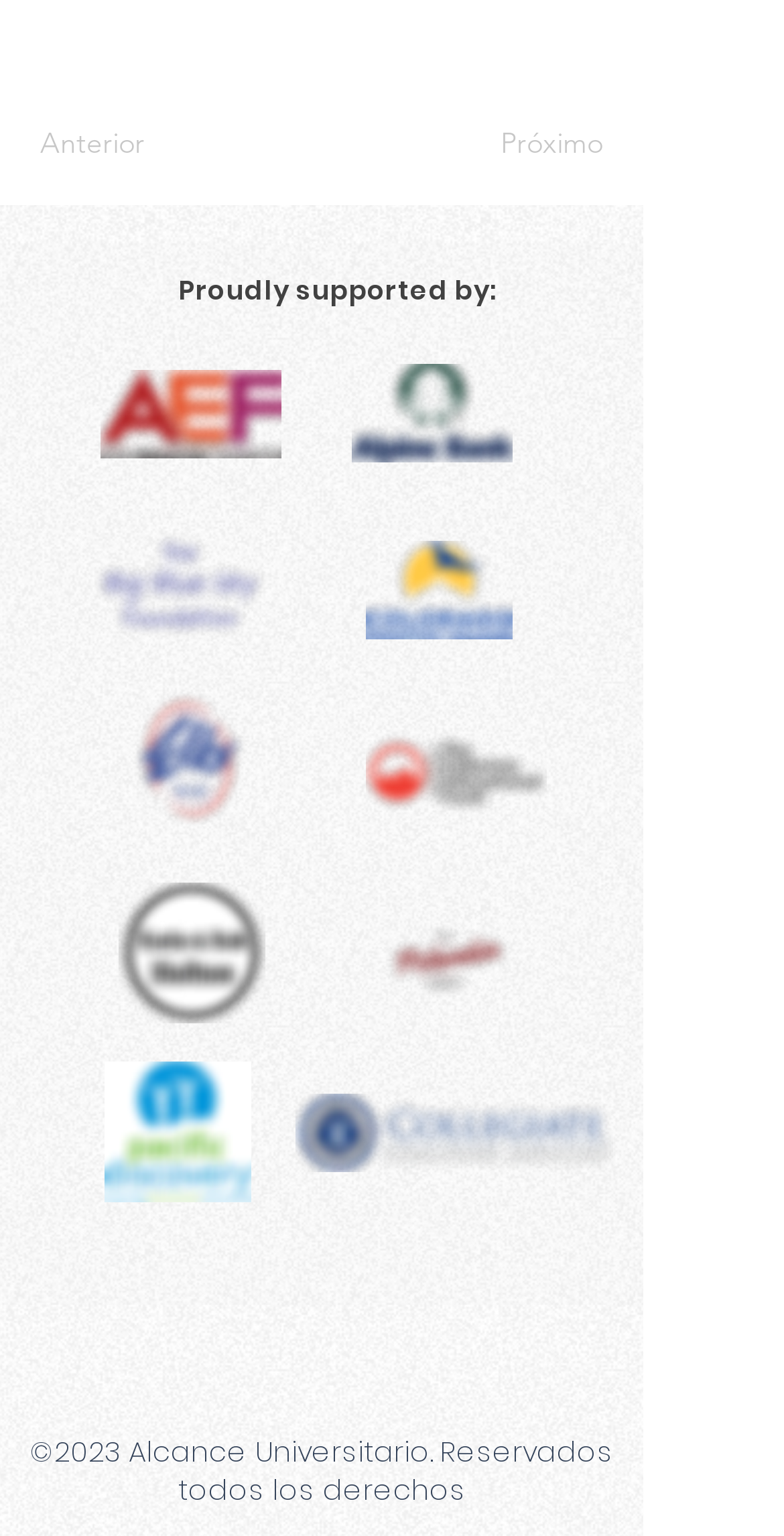Provide a one-word or brief phrase answer to the question:
How many buttons are disabled?

2